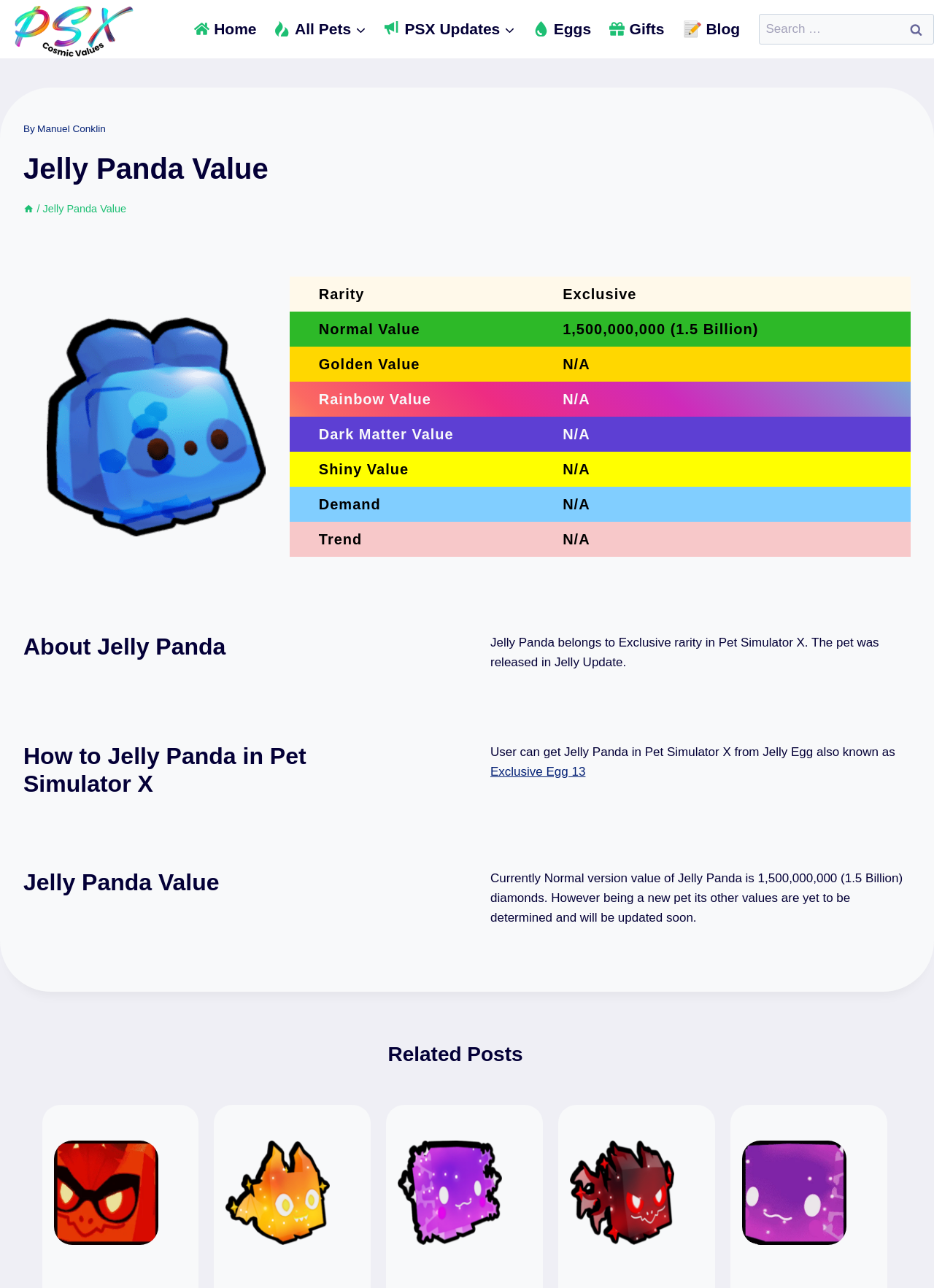Find the bounding box coordinates for the element that must be clicked to complete the instruction: "Search for something". The coordinates should be four float numbers between 0 and 1, indicated as [left, top, right, bottom].

[0.812, 0.011, 1.0, 0.035]